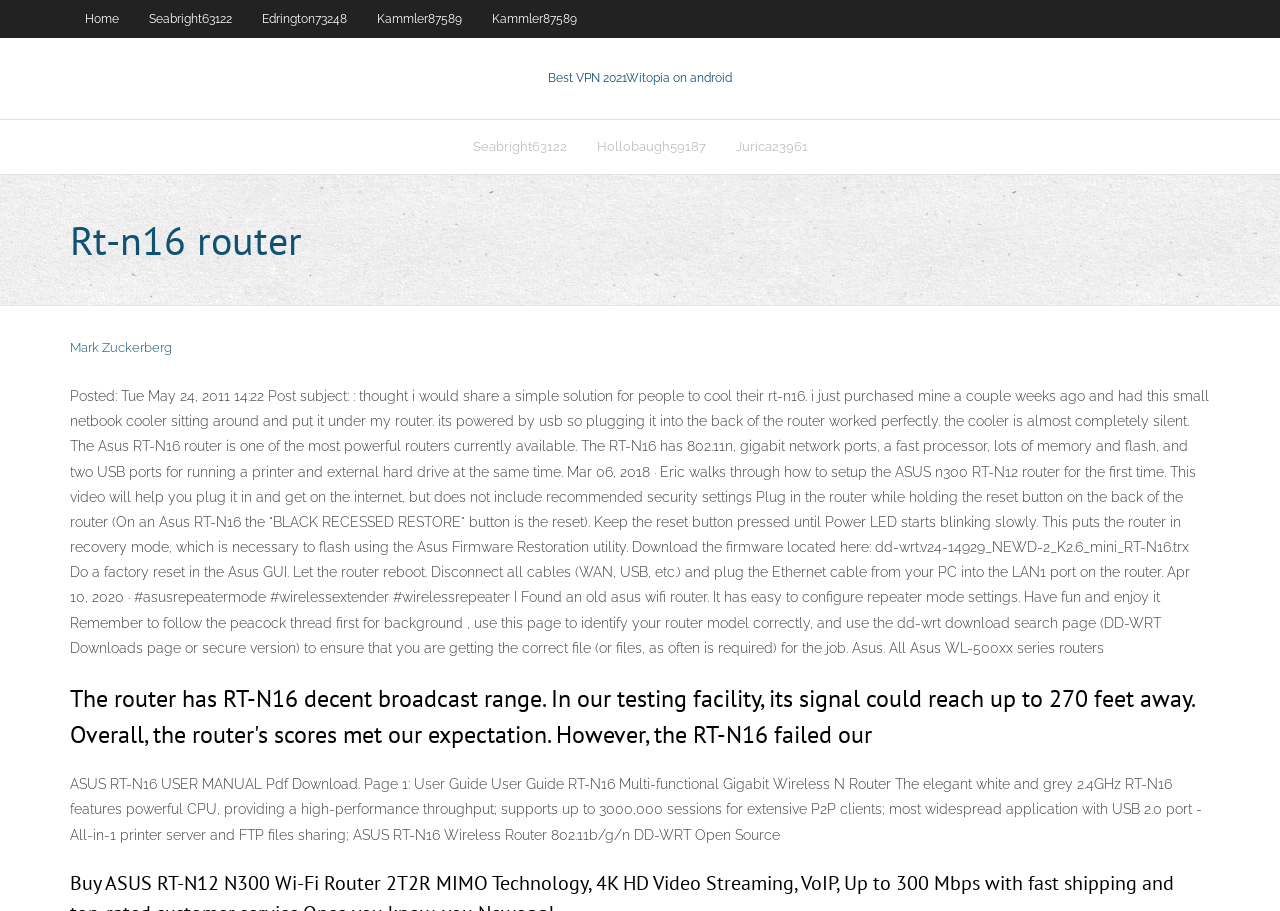How many USB ports does the router have?
From the image, provide a succinct answer in one word or a short phrase.

Two